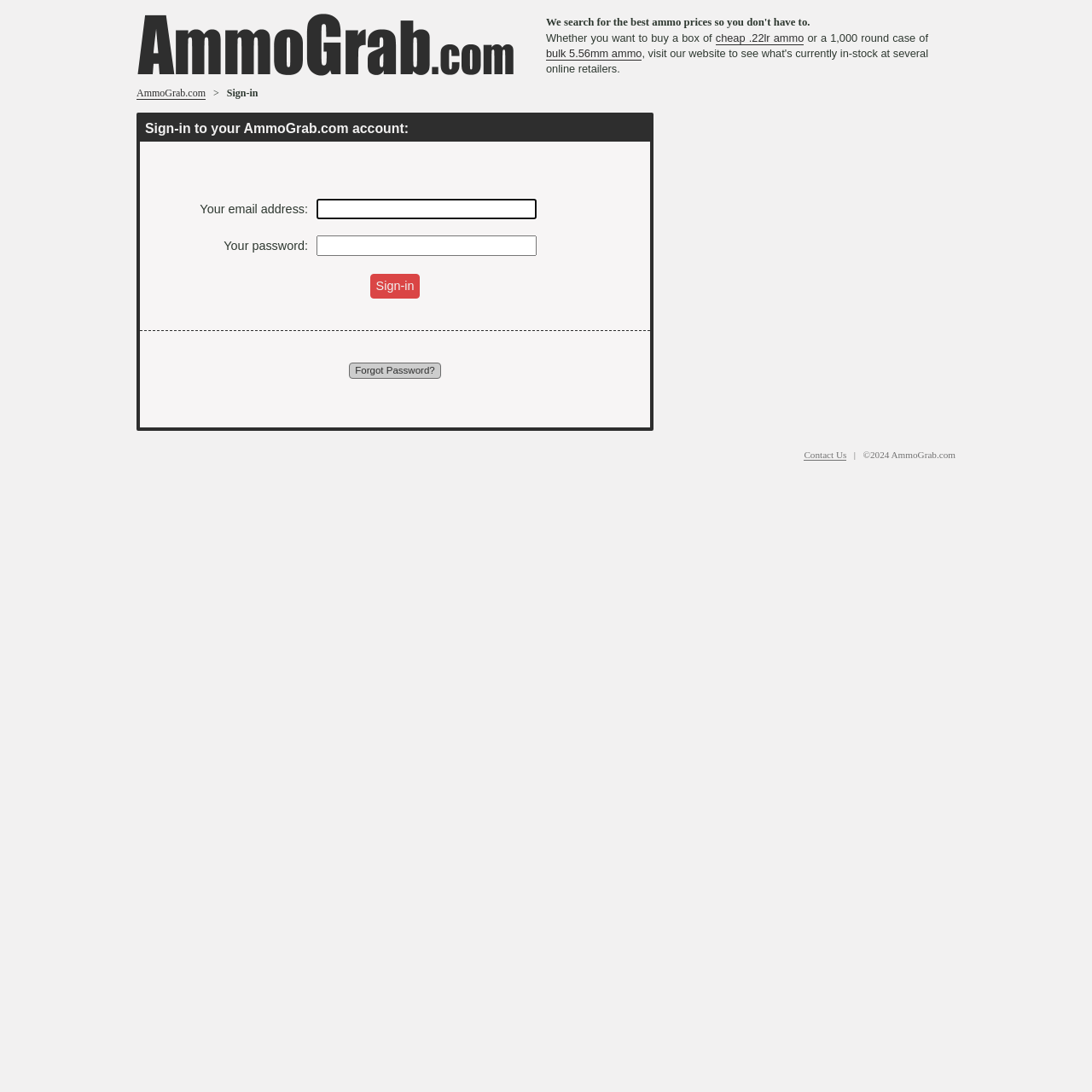What is the link to contact the website's administrators?
Answer the question using a single word or phrase, according to the image.

Contact Us